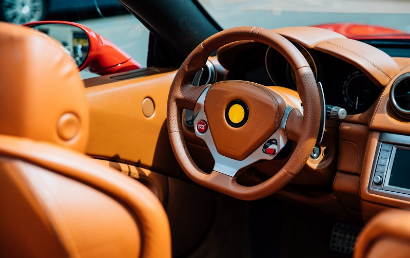Describe the important features and context of the image with as much detail as possible.

The image showcases the luxurious interior of a high-end sports car, emphasizing the meticulously designed dashboard and steering wheel. The steering wheel features a stylish circular design with a distinctive emblem at its center, flanked by push-button controls that suggest advanced functionality. The warm, rich tan leather upholstery covers the seats and trim, adding an atmosphere of sophistication and comfort. A glimpse of the rearview mirror can be seen, reflecting the car's sleek exterior. This scene is part of an article detailing essential auto detailing supplies for DIY car cleaning, highlighting the importance of maintaining such a refined vehicle.